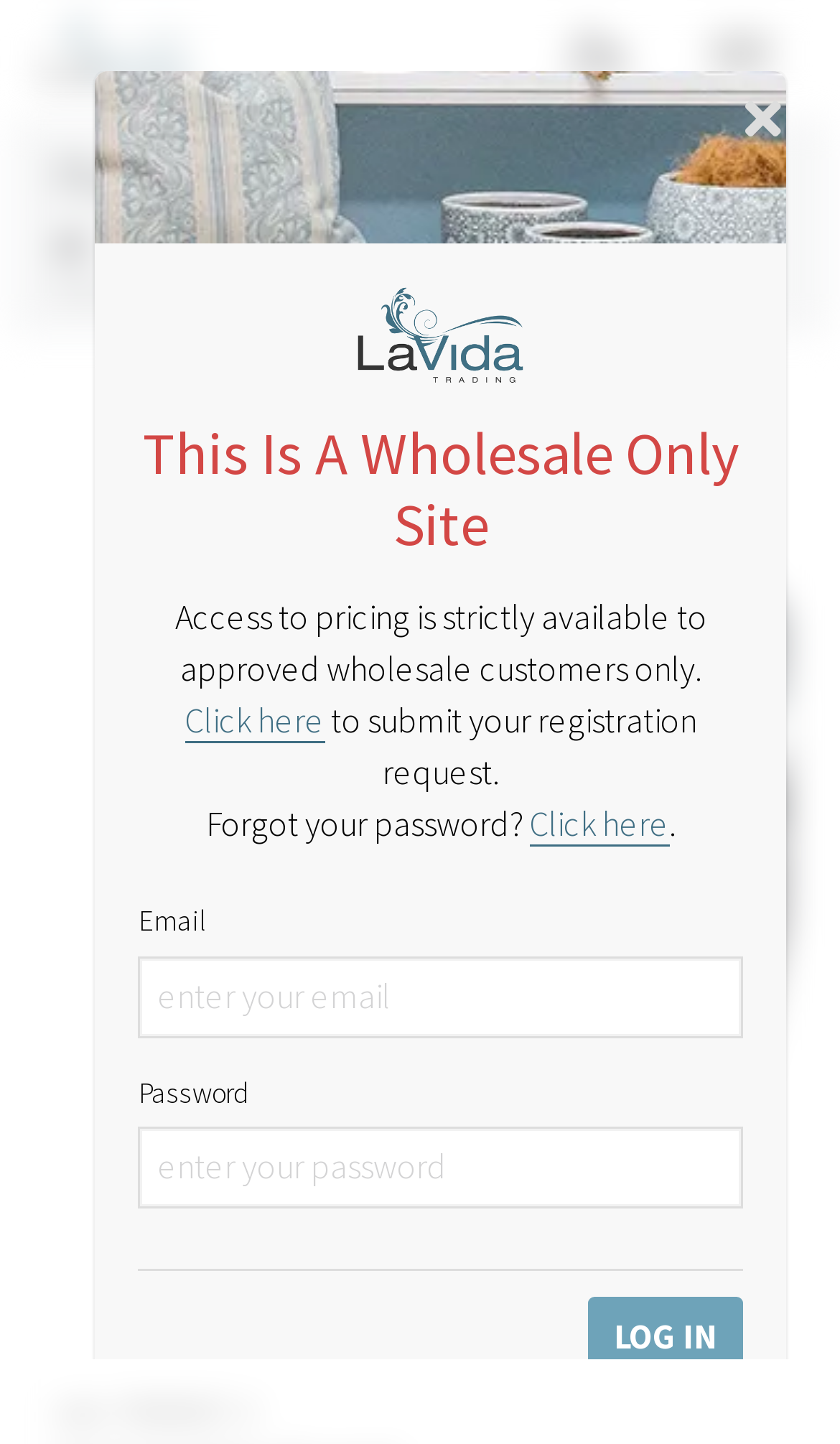What is the name of the website?
Based on the image, provide your answer in one word or phrase.

LaVida Trading